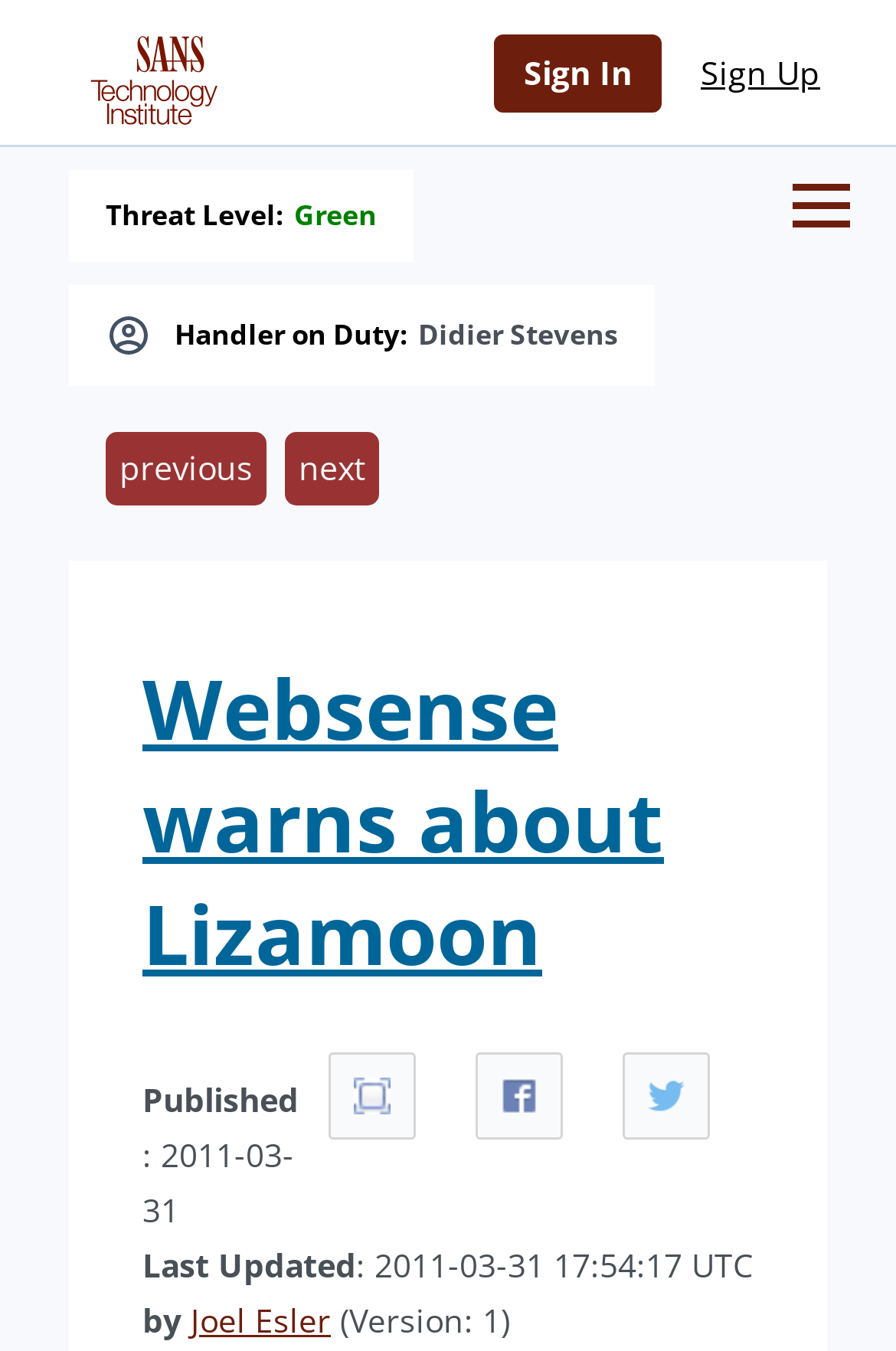Utilize the information from the image to answer the question in detail:
Who is the author of the article?

I found the answer by looking at the element with the text 'by' and then finding the link element next to it, which contains the name 'Joel Esler'.